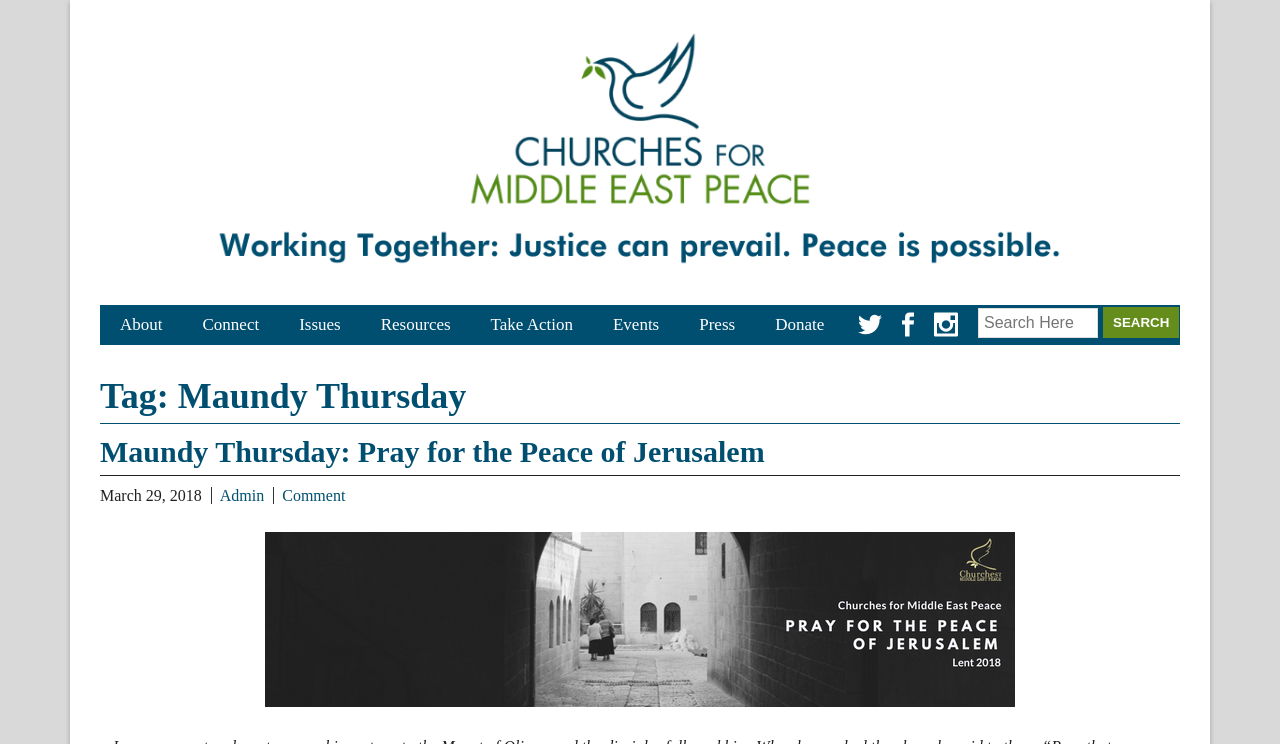Please find the bounding box coordinates of the element that you should click to achieve the following instruction: "Search for a topic". The coordinates should be presented as four float numbers between 0 and 1: [left, top, right, bottom].

[0.764, 0.413, 0.936, 0.455]